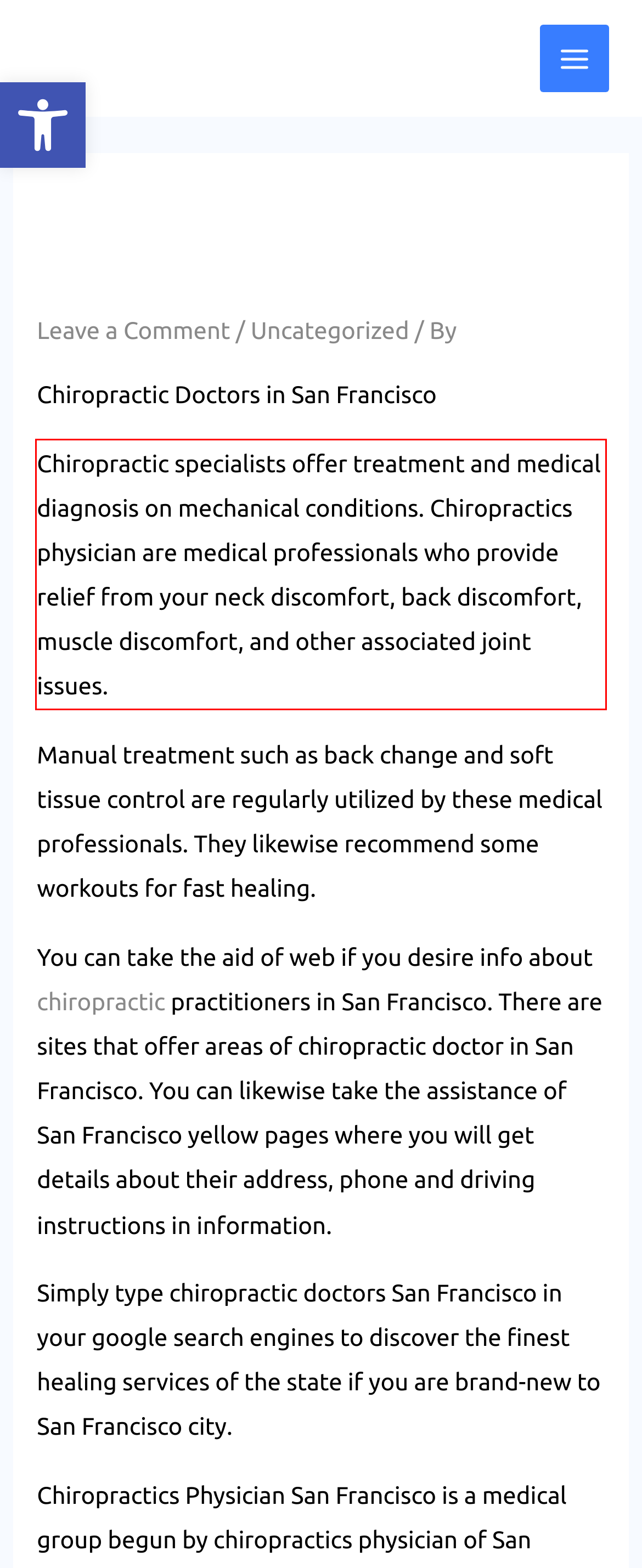Identify the text inside the red bounding box on the provided webpage screenshot by performing OCR.

Chiropractic specialists offer treatment and medical diagnosis on mechanical conditions. Chiropractics physician are medical professionals who provide relief from your neck discomfort, back discomfort, muscle discomfort, and other associated joint issues.